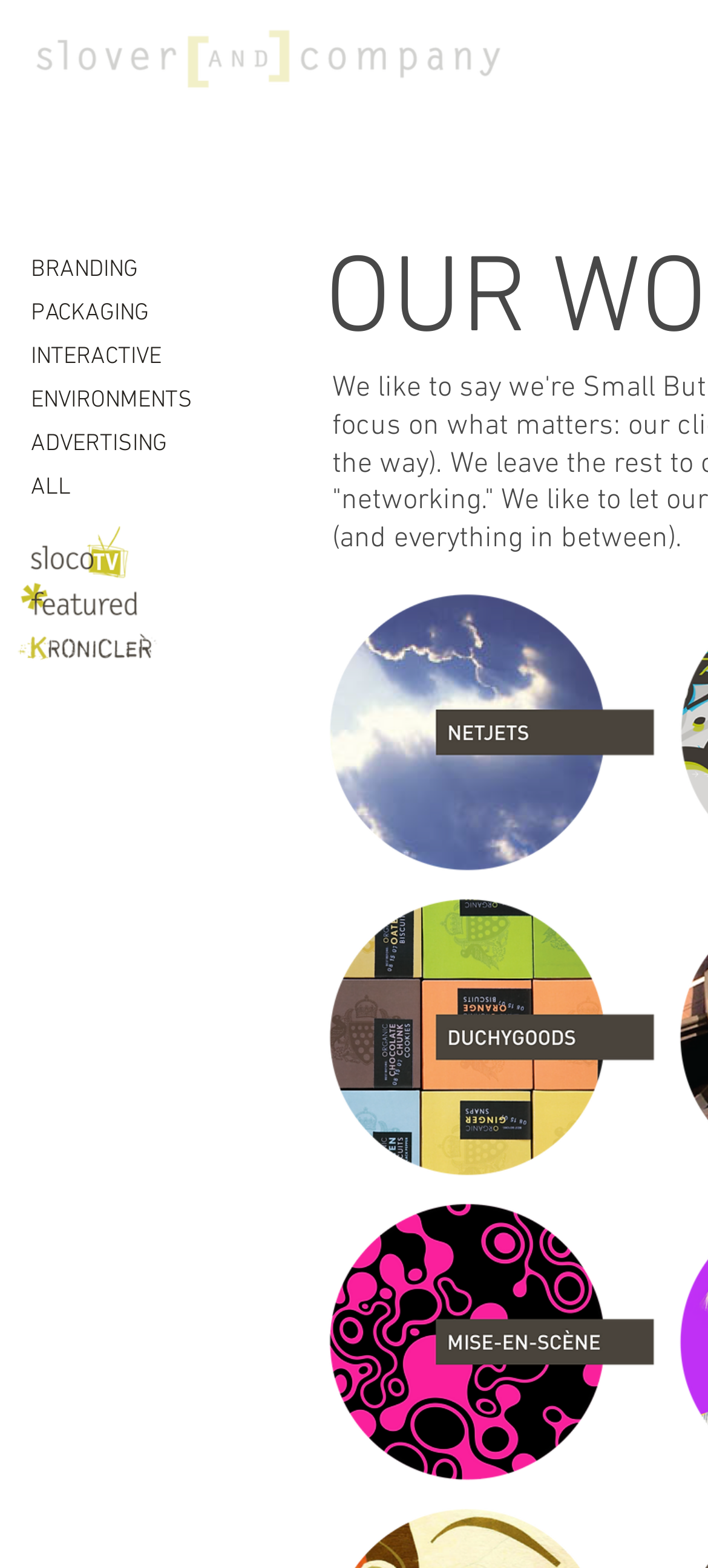Please give a succinct answer to the question in one word or phrase:
What type of firm is this?

Design & marketing